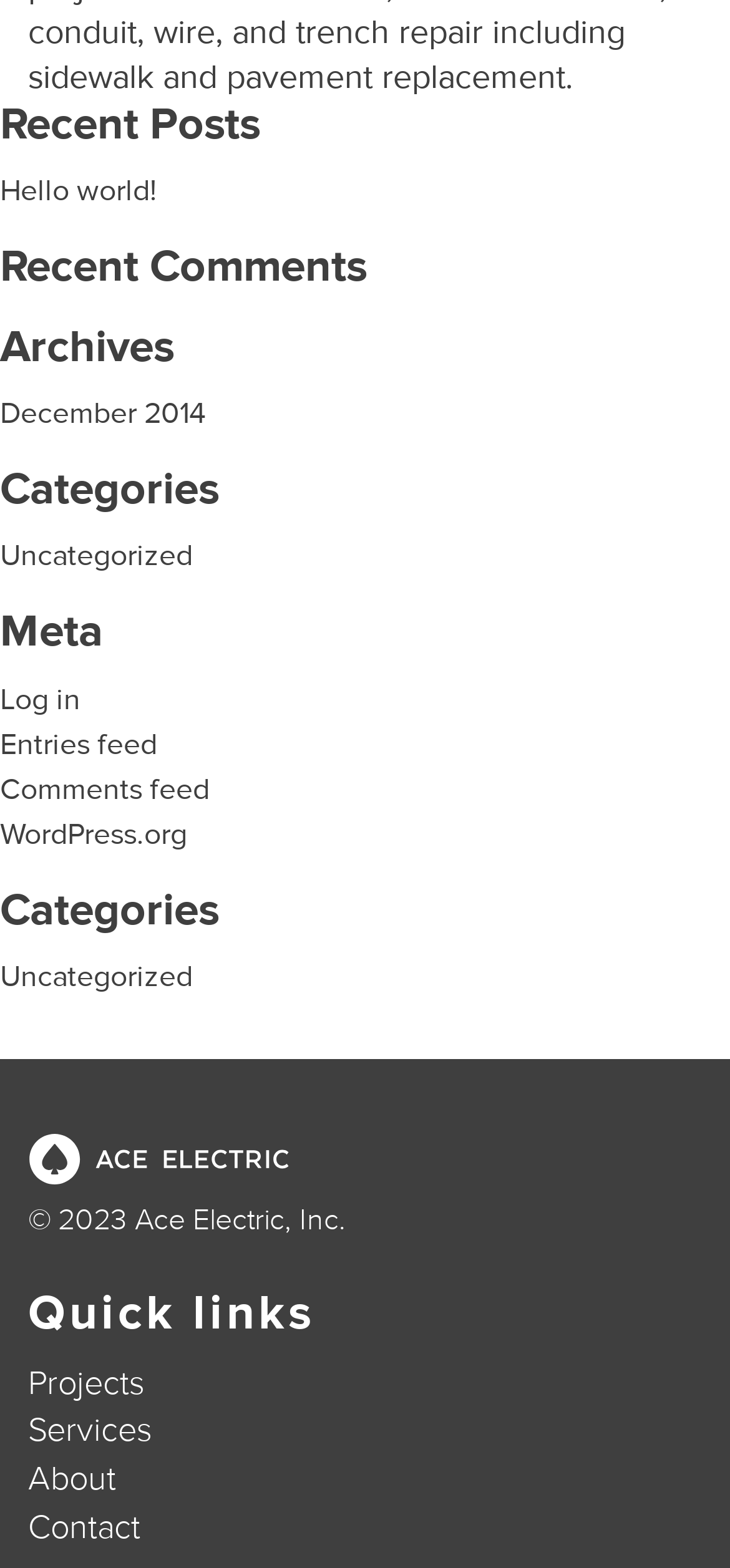How many headings are on the webpage?
Please answer using one word or phrase, based on the screenshot.

6